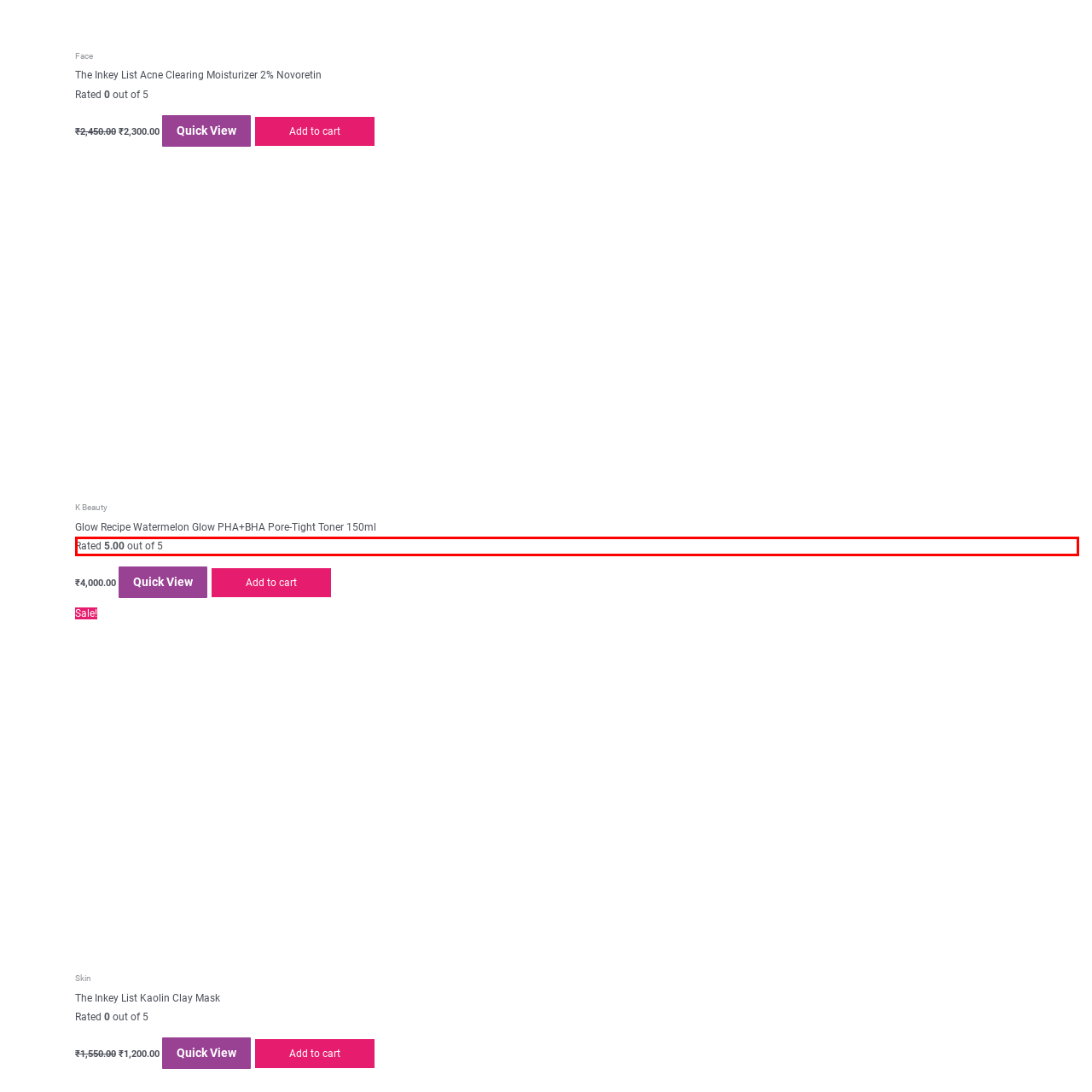What is the brand of the product?
Observe the image within the red bounding box and respond to the question with a detailed answer, relying on the image for information.

The image mentions the product name as 'Glow Recipe Watermelon Glow PHA+BHA Pore-Tight Toner', which indicates that the brand of the product is Glow Recipe.